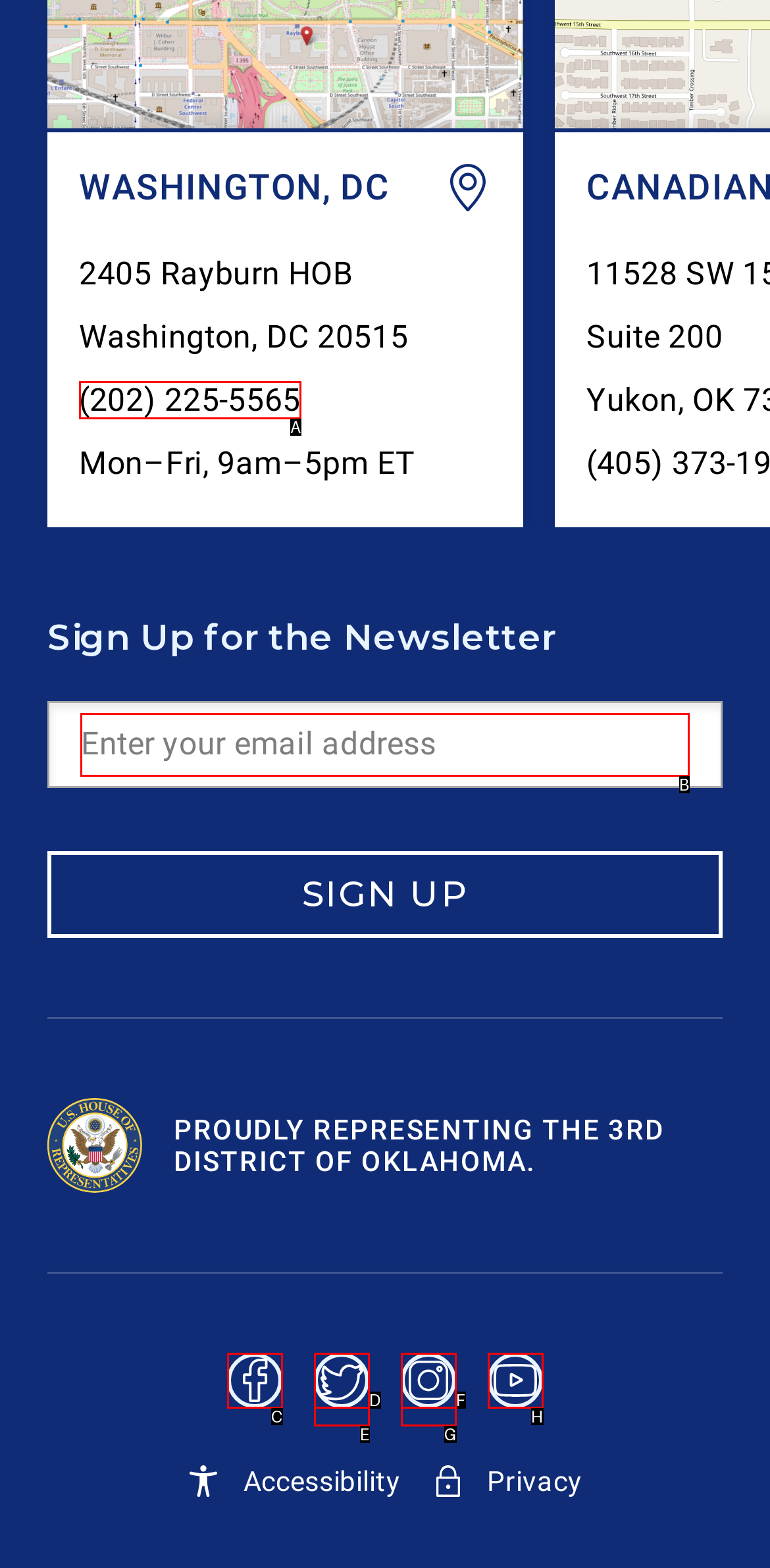Specify which UI element should be clicked to accomplish the task: Enter email address. Answer with the letter of the correct choice.

B